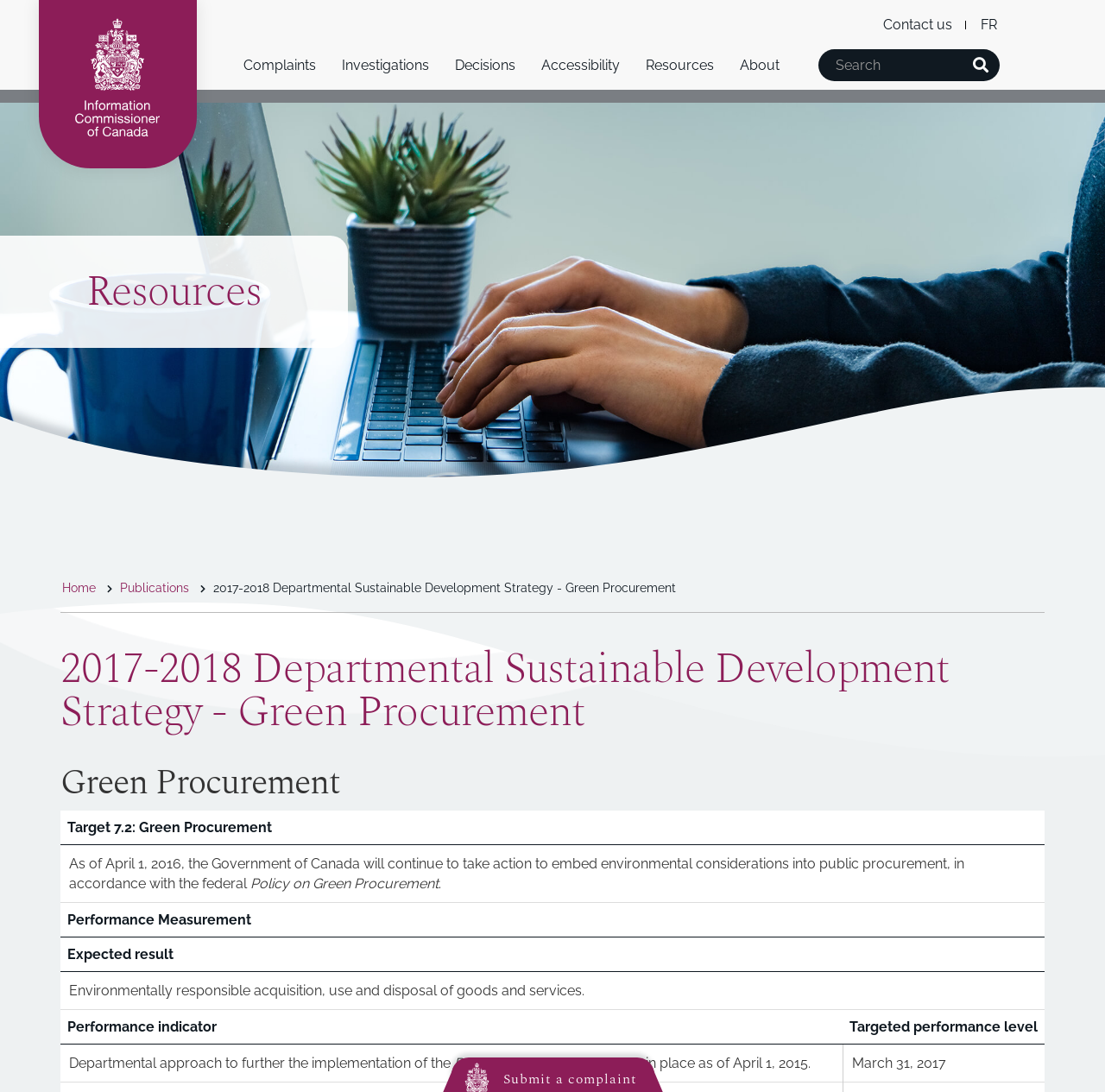Can you identify and provide the main heading of the webpage?

2017-2018 Departmental Sustainable Development Strategy - Green Procurement